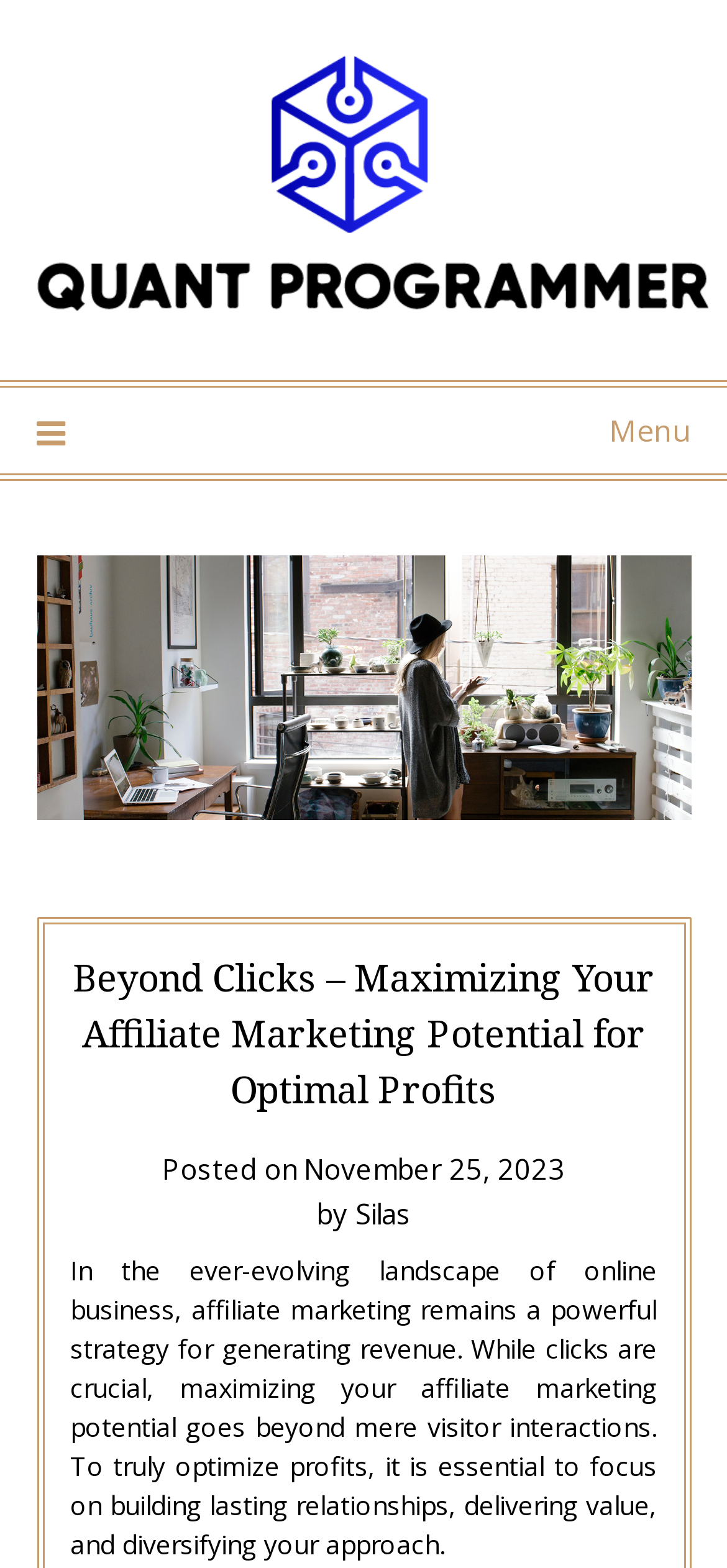Find the main header of the webpage and produce its text content.

Beyond Clicks – Maximizing Your Affiliate Marketing Potential for Optimal Profits